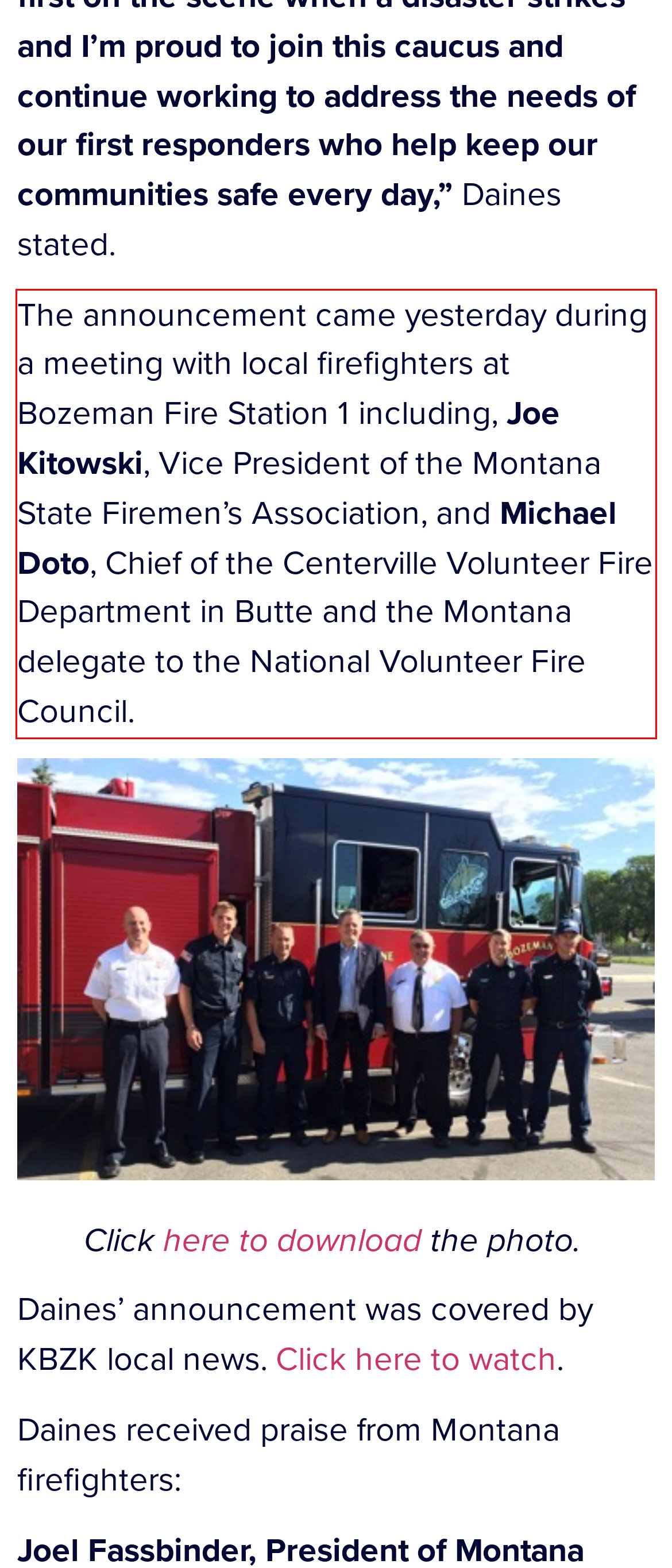Using the provided screenshot, read and generate the text content within the red-bordered area.

The announcement came yesterday during a meeting with local firefighters at Bozeman Fire Station 1 including, Joe Kitowski, Vice President of the Montana State Firemen’s Association, and Michael Doto, Chief of the Centerville Volunteer Fire Department in Butte and the Montana delegate to the National Volunteer Fire Council.